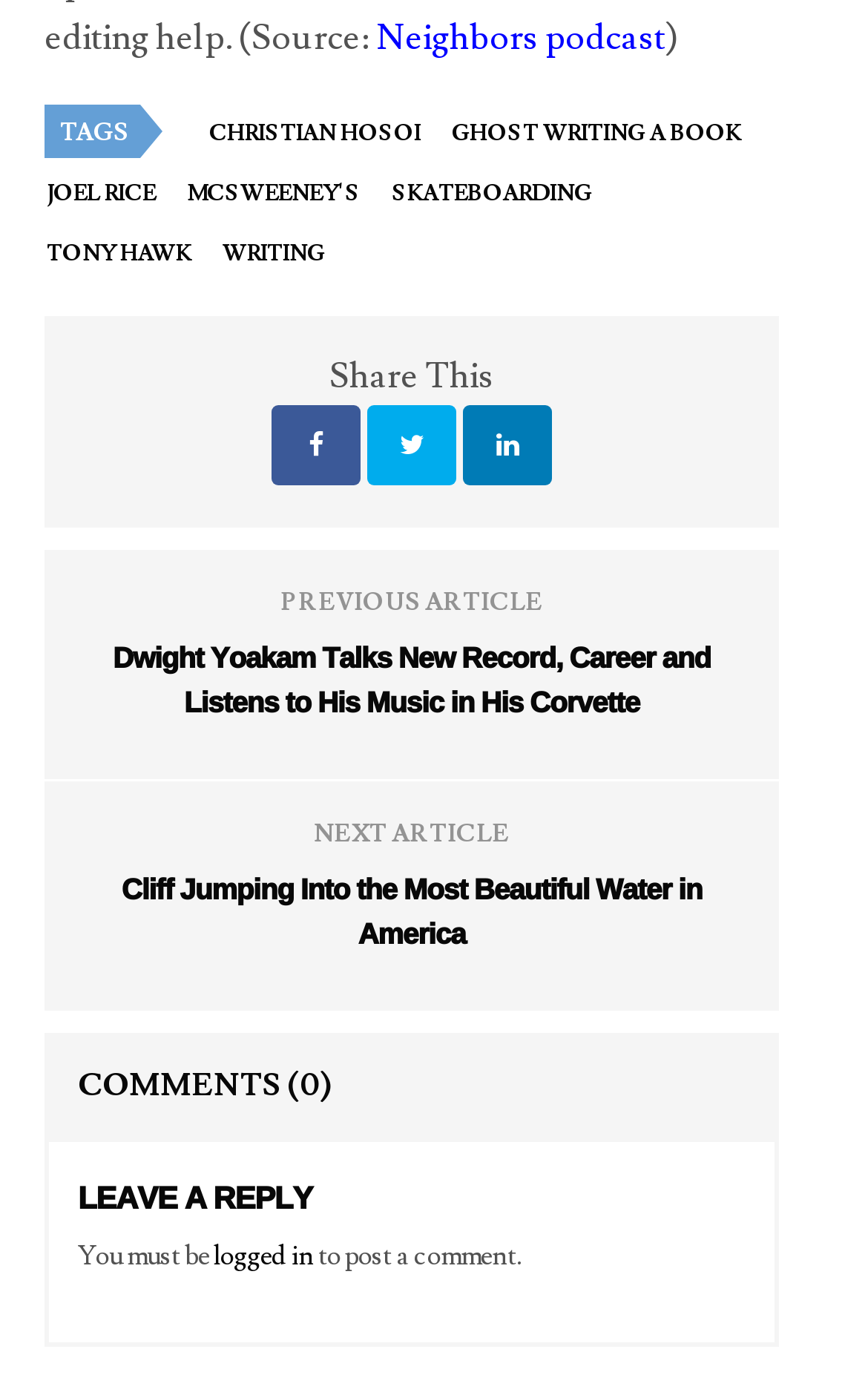Please identify the bounding box coordinates of the clickable area that will fulfill the following instruction: "Leave a reply". The coordinates should be in the format of four float numbers between 0 and 1, i.e., [left, top, right, bottom].

[0.09, 0.859, 0.859, 0.882]